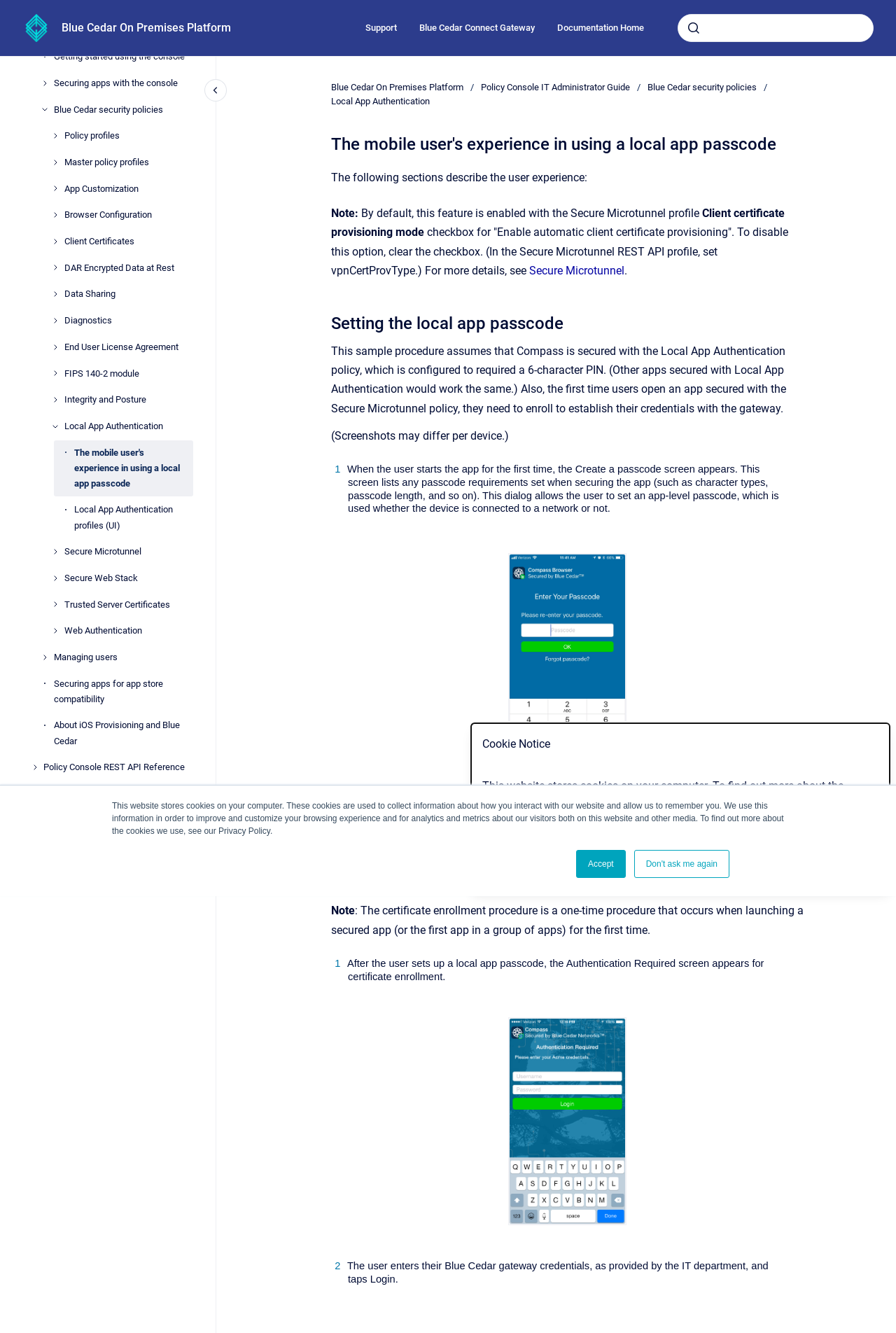Respond to the question below with a single word or phrase:
What is the 'Local App Authentication' section about?

User experience in using a local app passcode